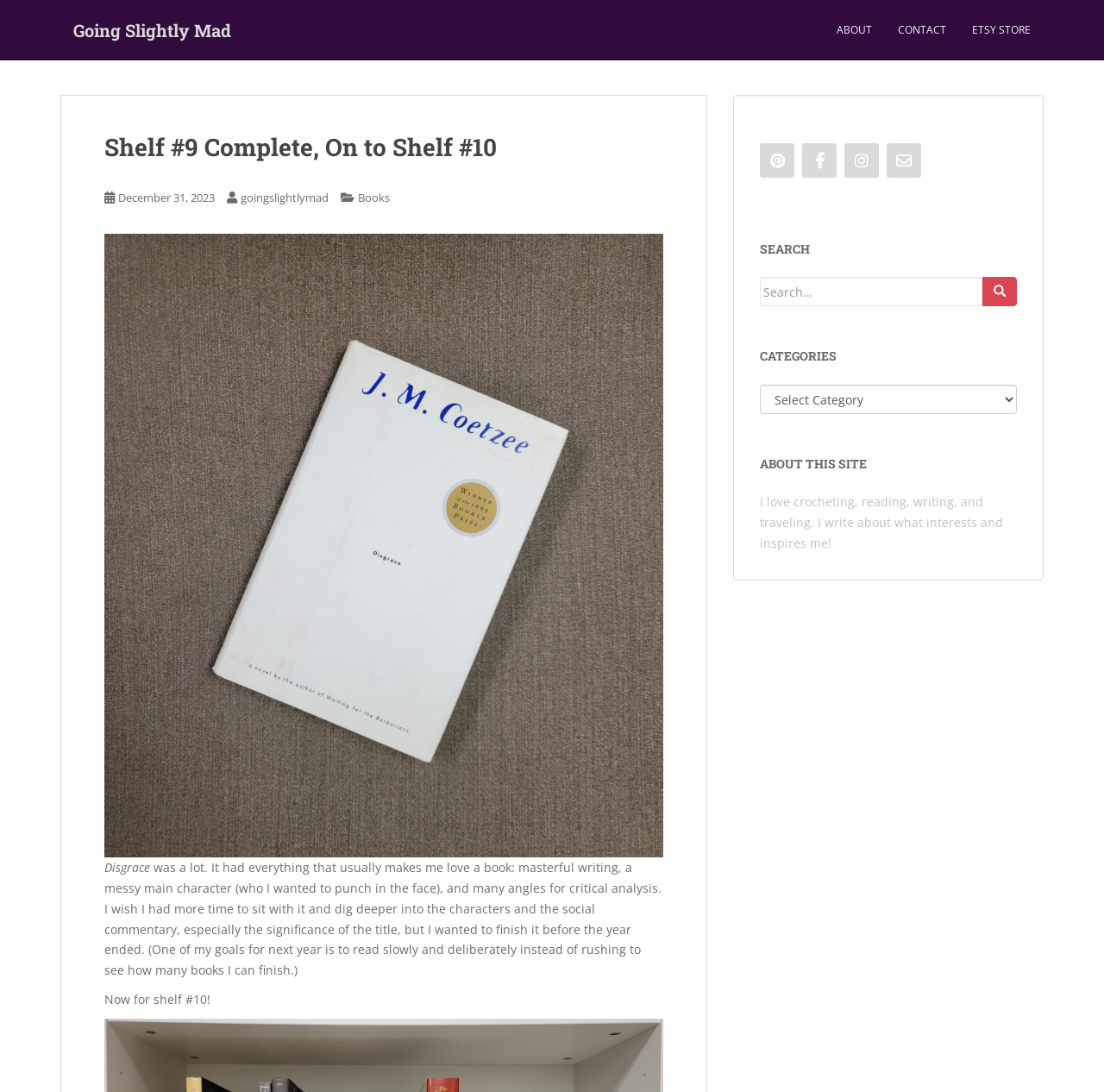Locate the bounding box of the UI element with the following description: "Going Slightly Mad".

[0.055, 0.008, 0.221, 0.047]